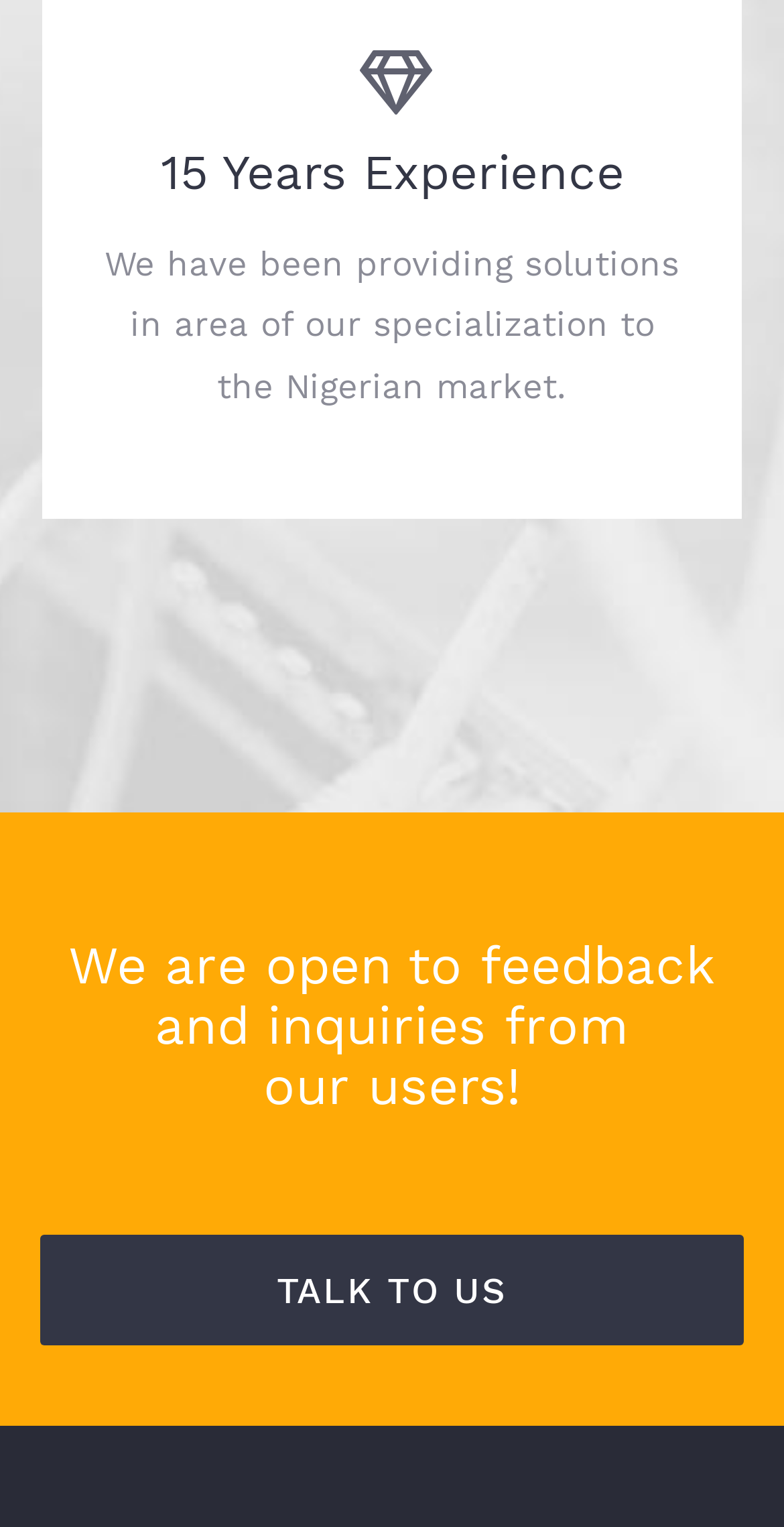Given the element description, predict the bounding box coordinates in the format (top-left x, top-left y, bottom-right x, bottom-right y), using floating point numbers between 0 and 1: TALK TO US

[0.051, 0.808, 0.949, 0.881]